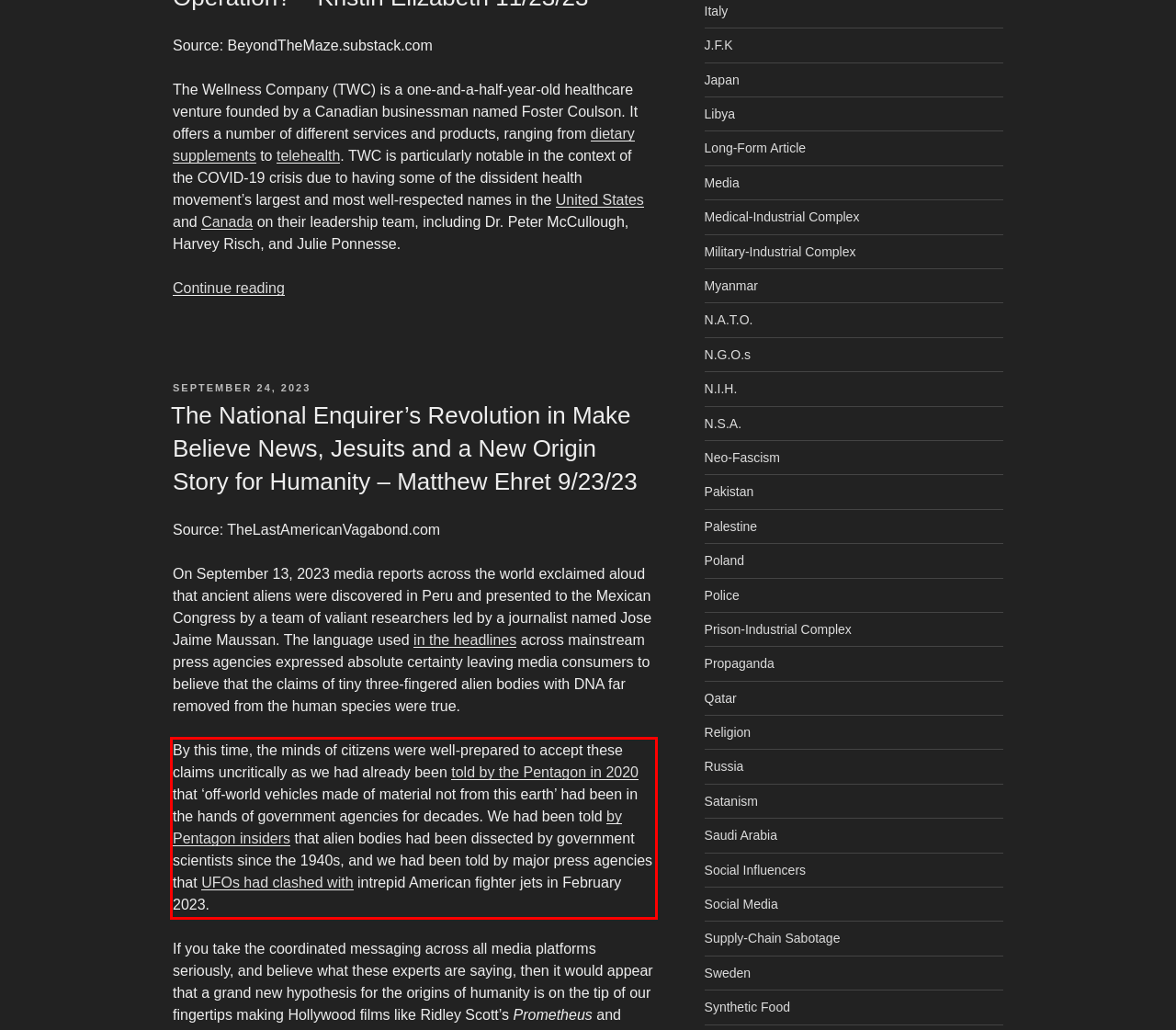Please use OCR to extract the text content from the red bounding box in the provided webpage screenshot.

By this time, the minds of citizens were well-prepared to accept these claims uncritically as we had already been told by the Pentagon in 2020 that ‘off-world vehicles made of material not from this earth’ had been in the hands of government agencies for decades. We had been told by Pentagon insiders that alien bodies had been dissected by government scientists since the 1940s, and we had been told by major press agencies that UFOs had clashed with intrepid American fighter jets in February 2023.